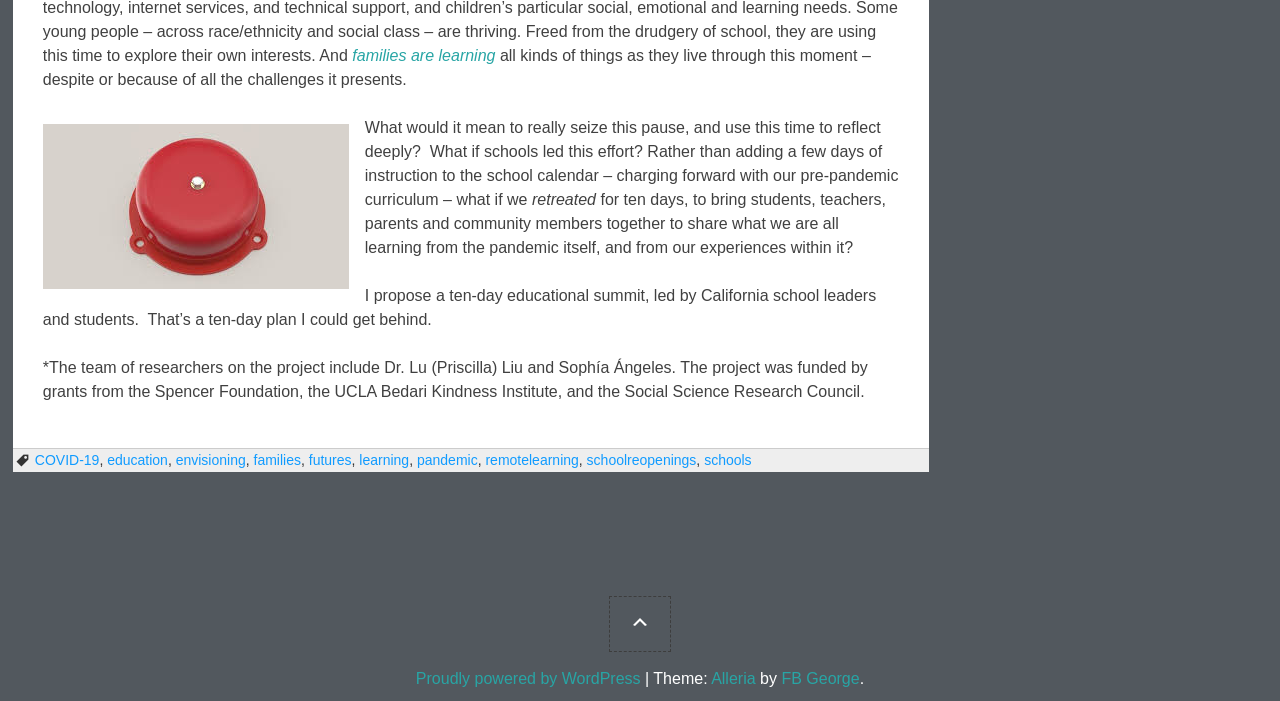Find the bounding box coordinates for the element that must be clicked to complete the instruction: "click on 'families are learning'". The coordinates should be four float numbers between 0 and 1, indicated as [left, top, right, bottom].

[0.275, 0.067, 0.387, 0.091]